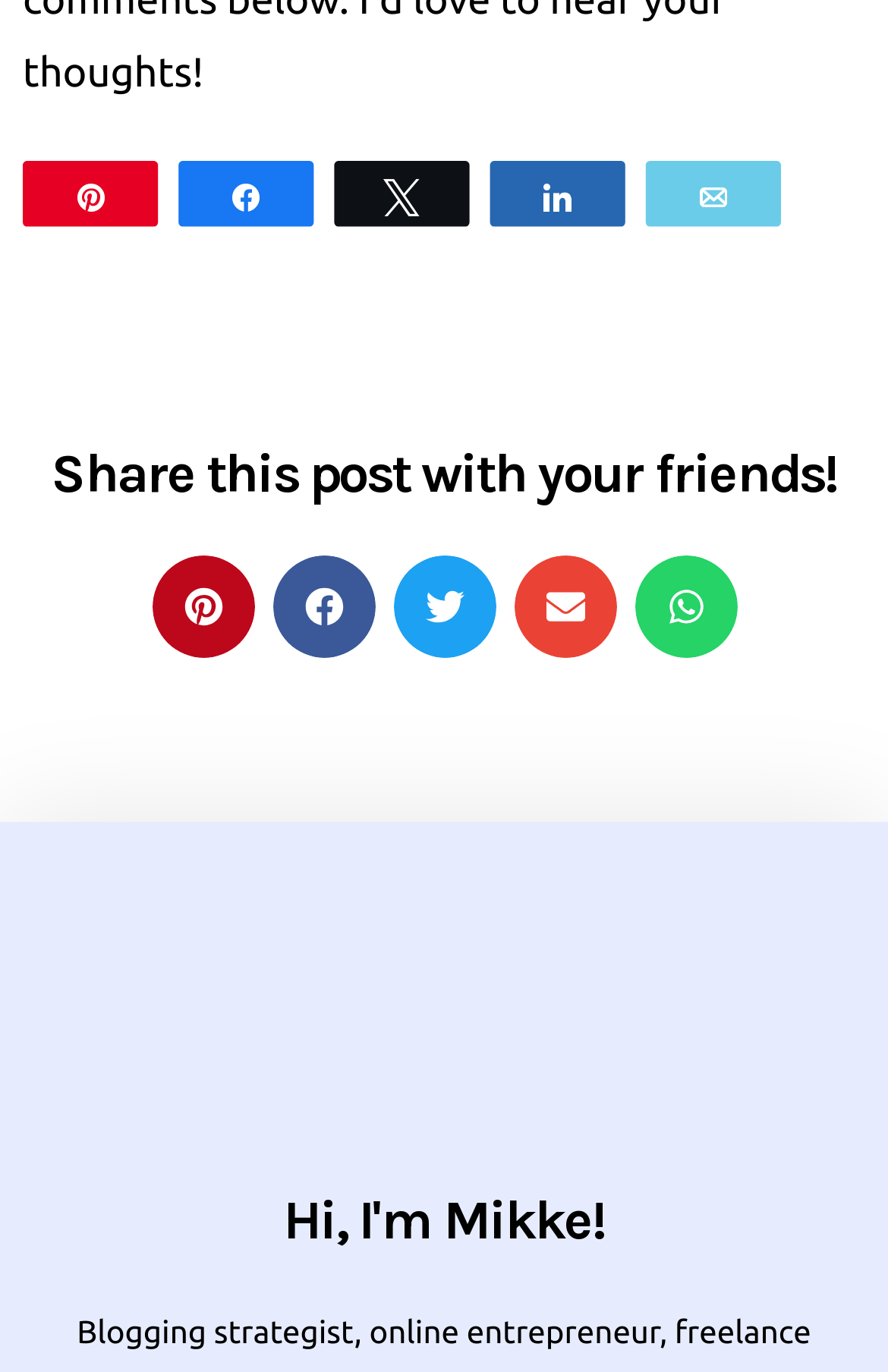Given the element description, predict the bounding box coordinates in the format (top-left x, top-left y, bottom-right x, bottom-right y), using floating point numbers between 0 and 1: aria-label="Share on whatsapp"

[0.714, 0.405, 0.829, 0.479]